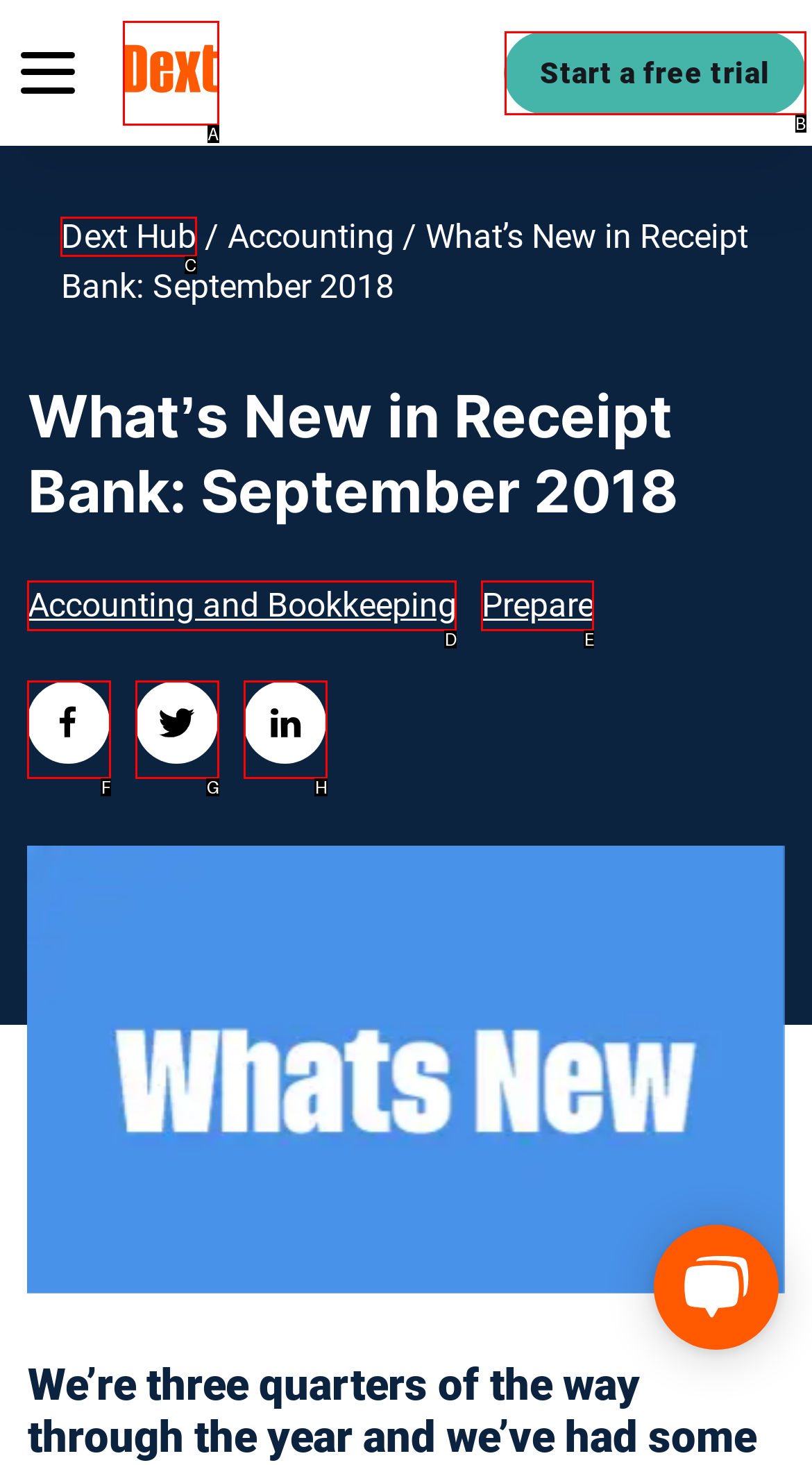Point out the HTML element I should click to achieve the following: view Dext Hub Reply with the letter of the selected element.

C